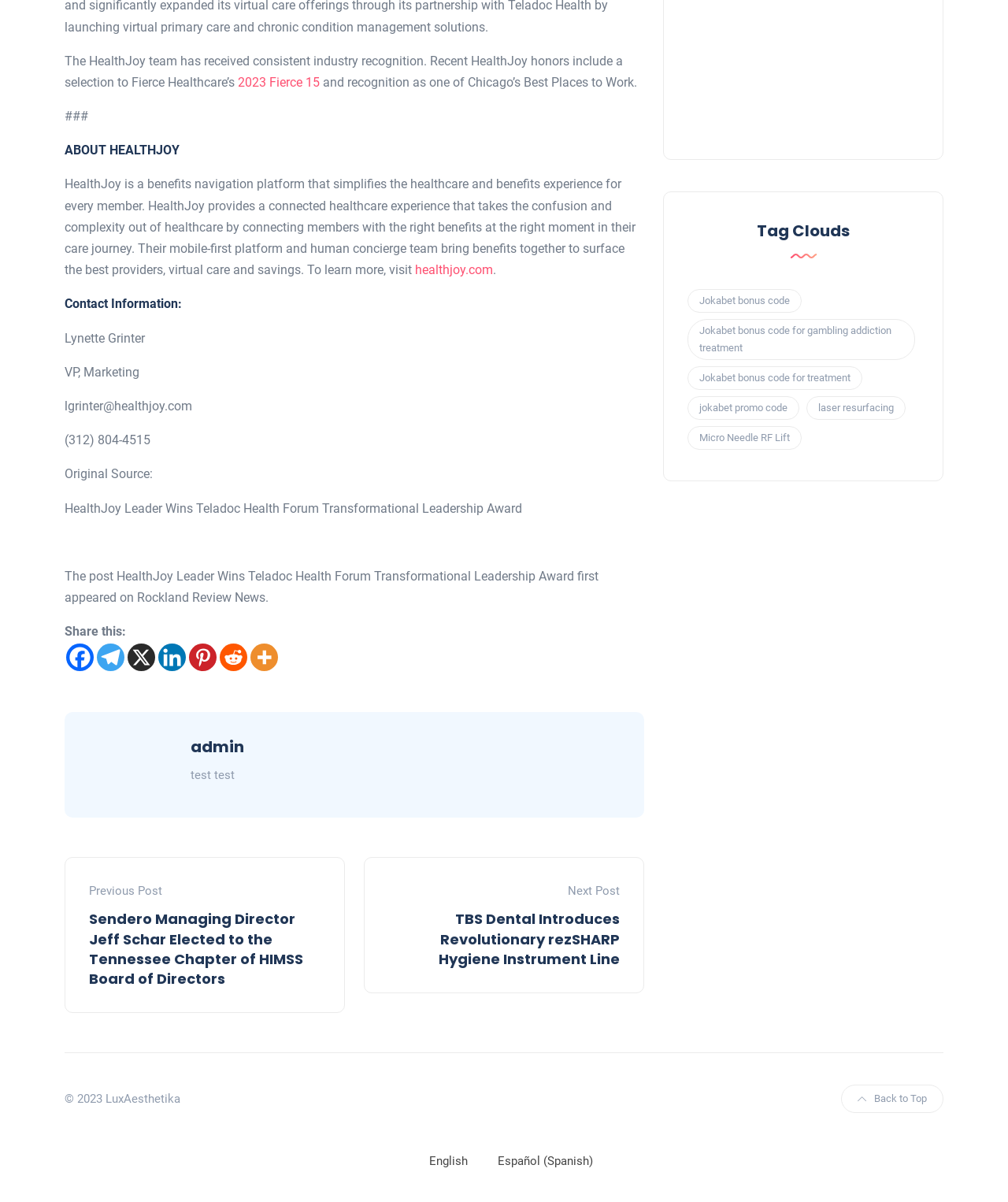What is the name of the company that provides a benefits navigation platform?
Use the information from the image to give a detailed answer to the question.

The answer can be found in the paragraph that starts with 'HealthJoy is a benefits navigation platform...' where it mentions the company name as HealthJoy.